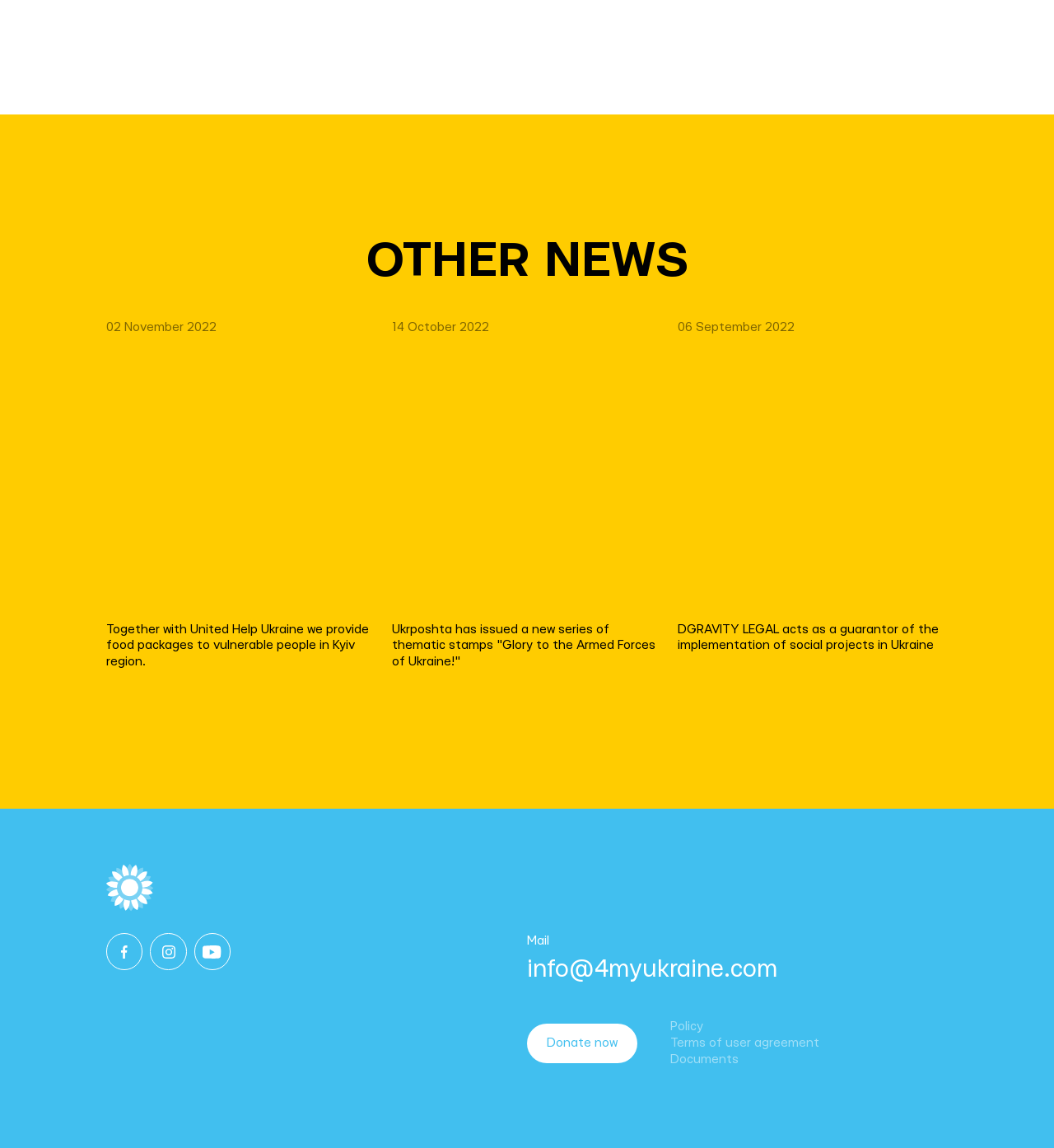Locate the bounding box of the UI element based on this description: "Documents". Provide four float numbers between 0 and 1 as [left, top, right, bottom].

[0.636, 0.916, 0.777, 0.93]